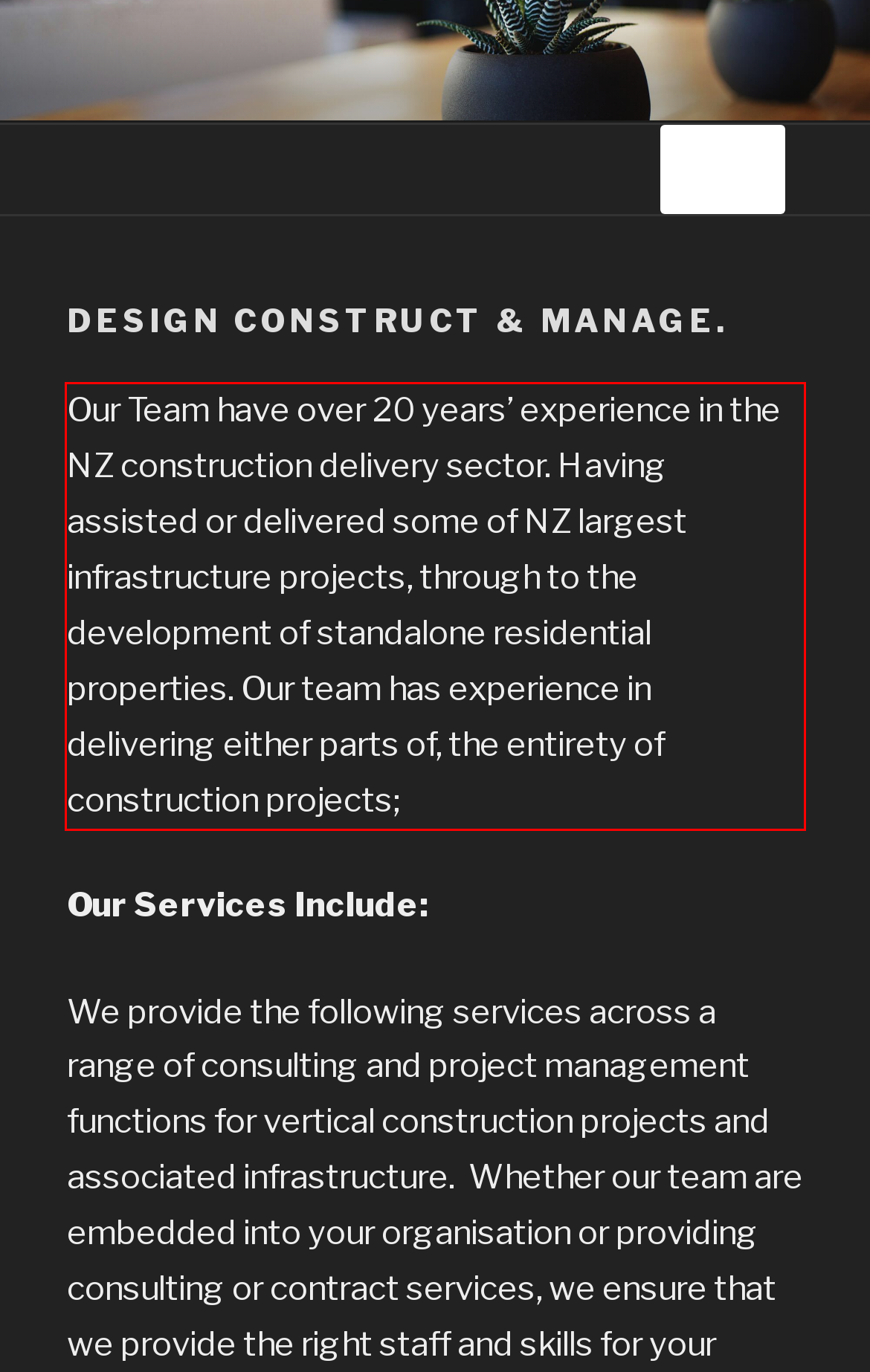Identify the text within the red bounding box on the webpage screenshot and generate the extracted text content.

Our Team have over 20 years’ experience in the NZ construction delivery sector. Having assisted or delivered some of NZ largest infrastructure projects, through to the development of standalone residential properties. Our team has experience in delivering either parts of, the entirety of construction projects;